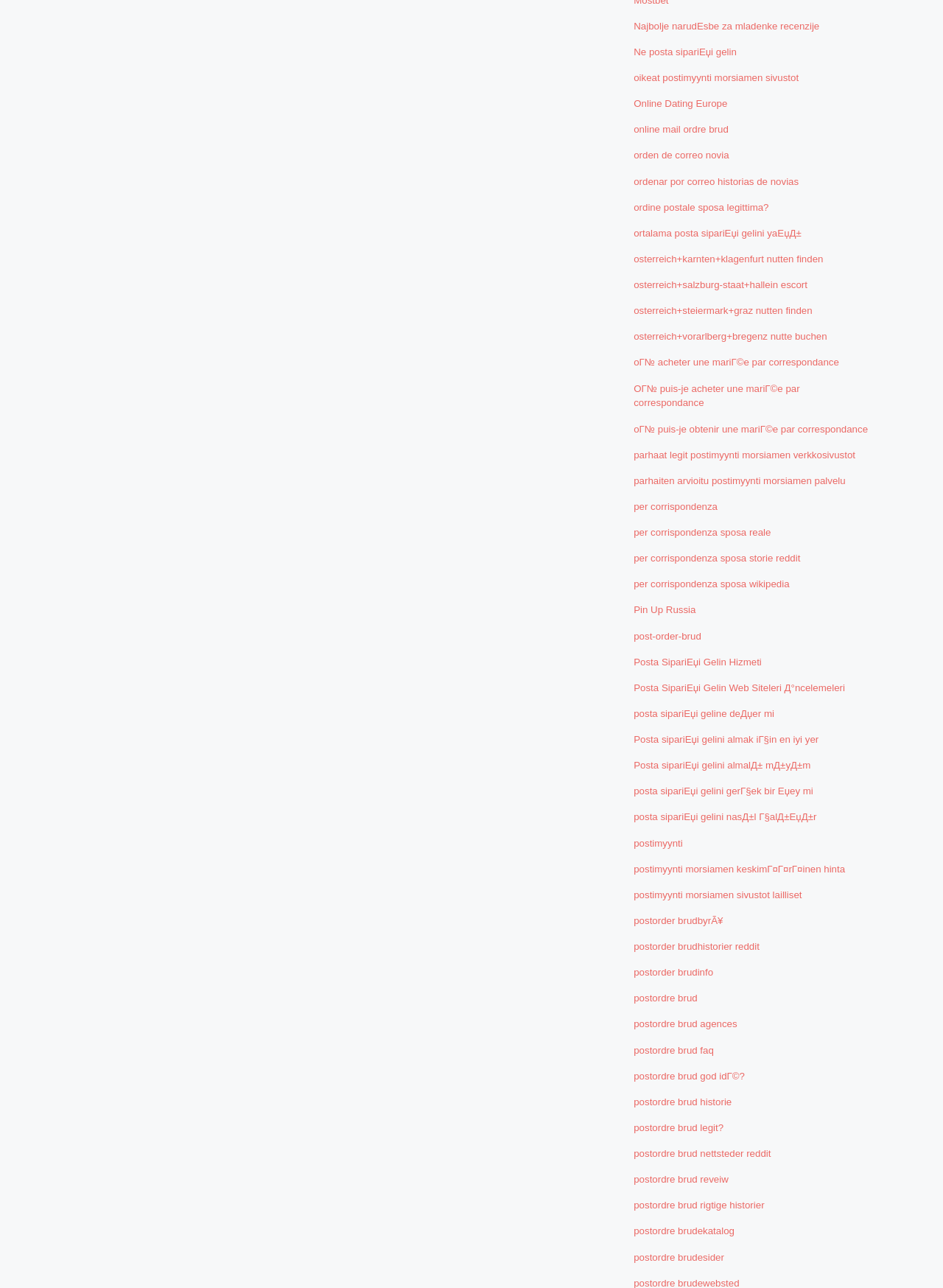Please identify the bounding box coordinates for the region that you need to click to follow this instruction: "Explore the link 'Posta SipariЕџi Gelin Hizmeti'".

[0.66, 0.504, 0.82, 0.524]